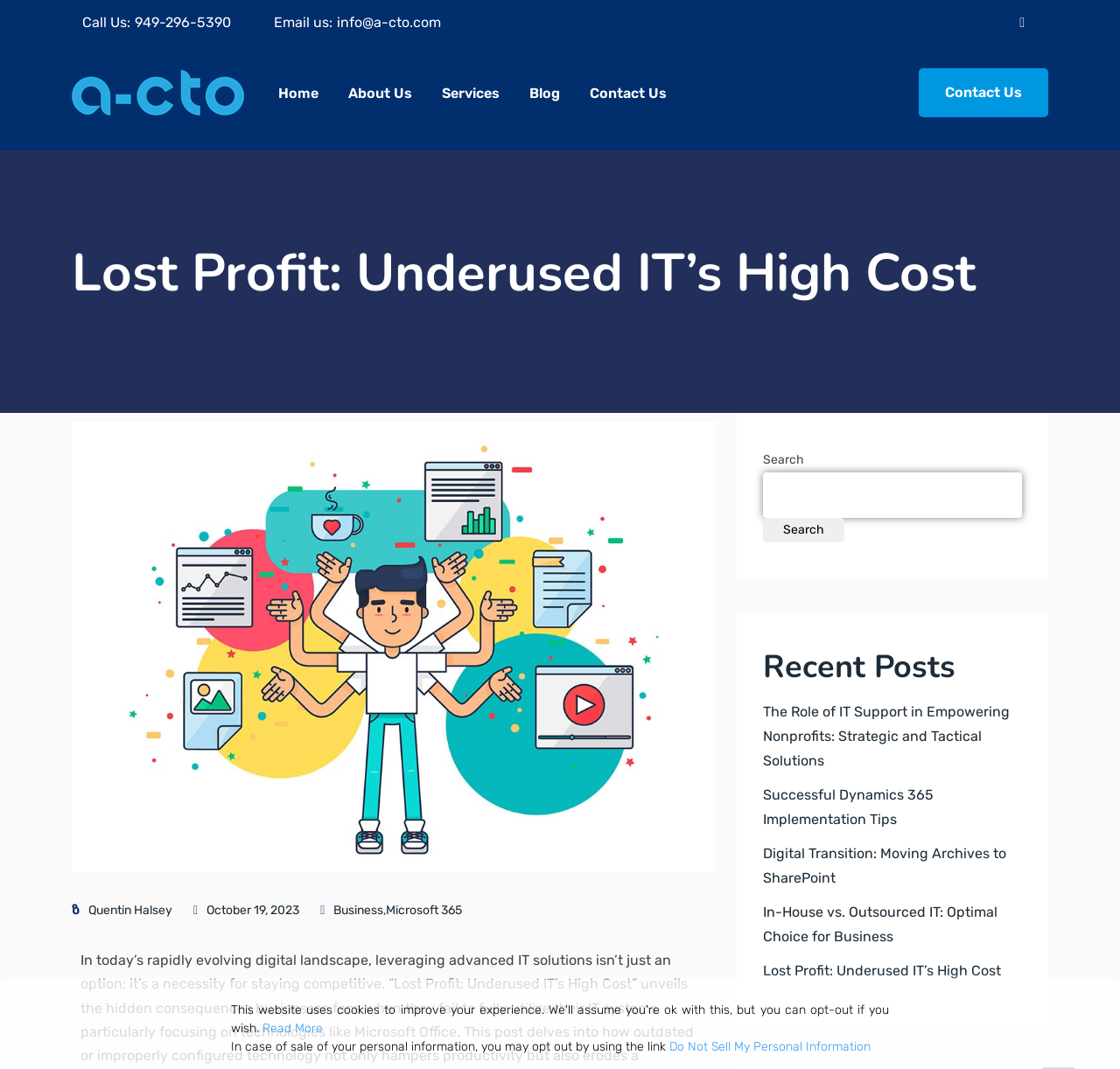Give a one-word or one-phrase response to the question: 
How many recent posts are listed?

4